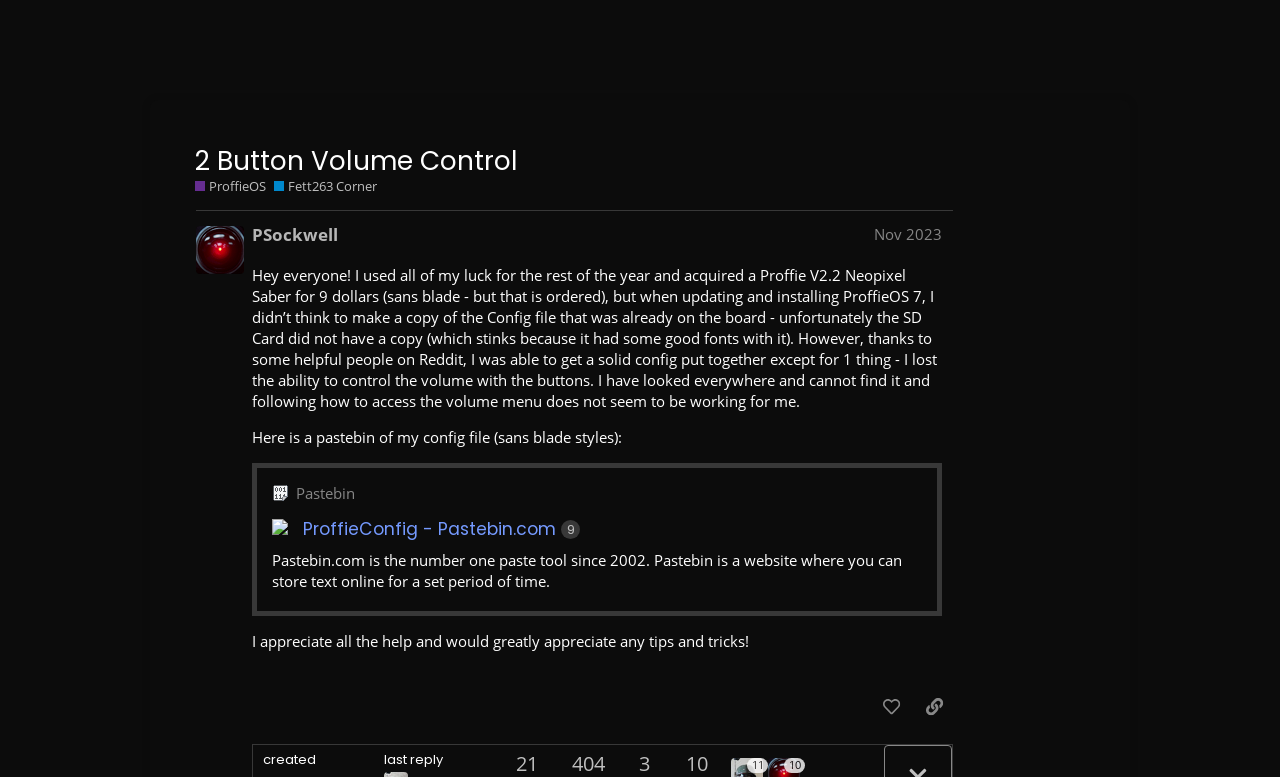Please find the bounding box for the following UI element description. Provide the coordinates in (top-left x, top-left y, bottom-right x, bottom-right y) format, with values between 0 and 1: Fett263

[0.197, 0.161, 0.246, 0.191]